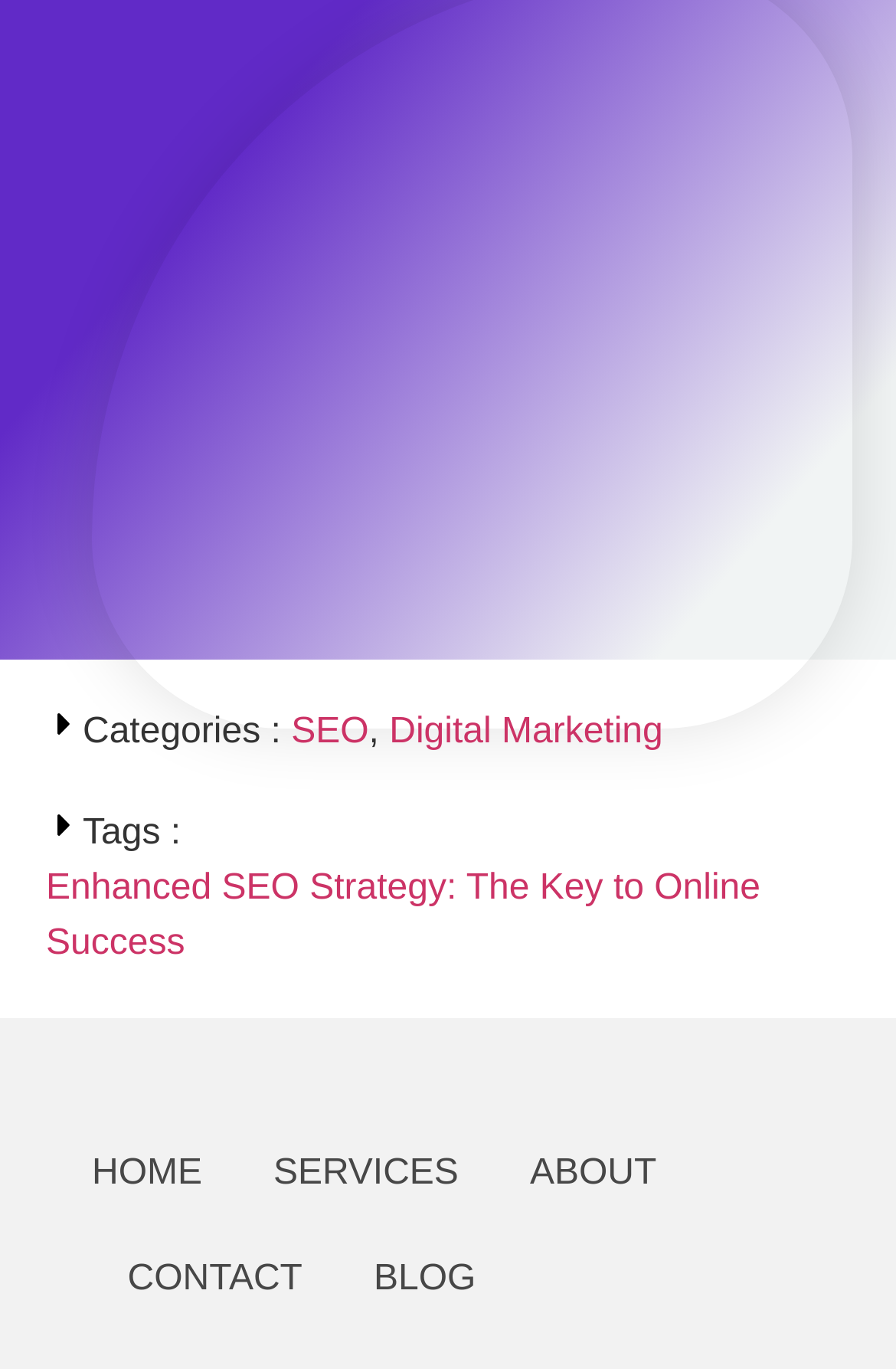Can you find the bounding box coordinates of the area I should click to execute the following instruction: "visit BLOG"?

[0.417, 0.897, 0.531, 0.974]